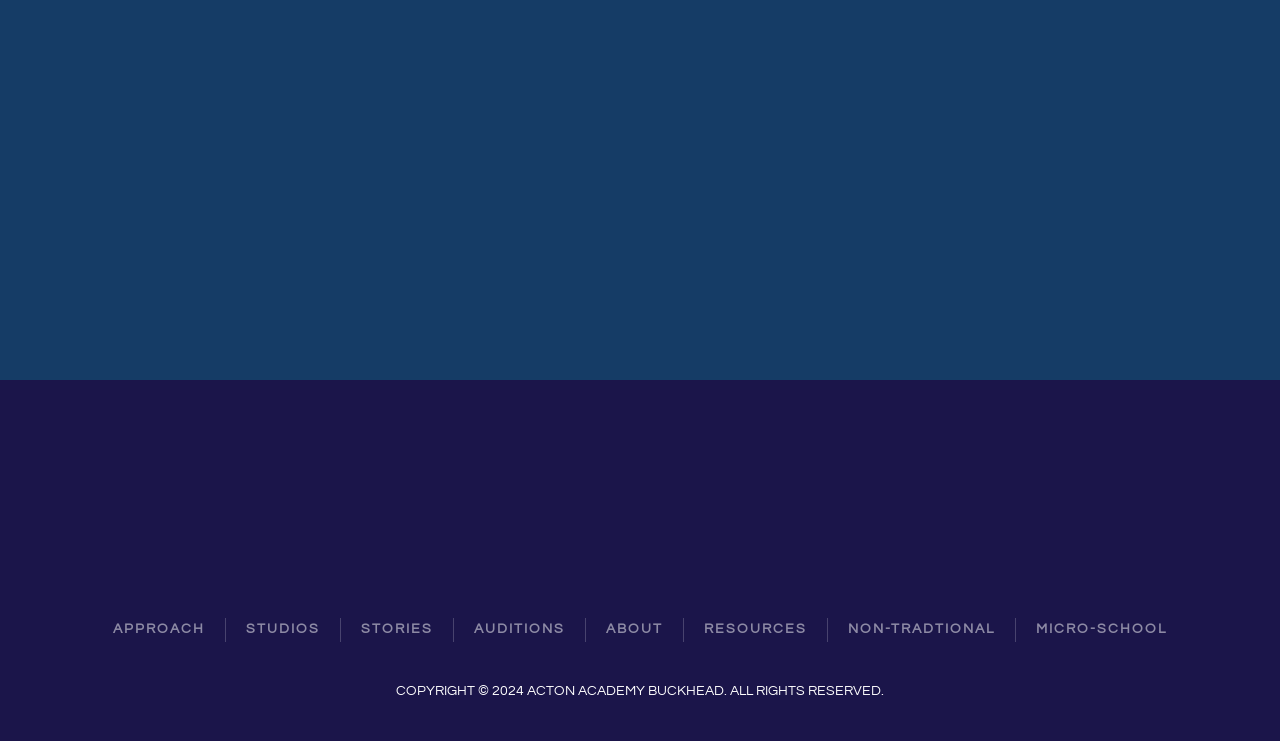Please mark the clickable region by giving the bounding box coordinates needed to complete this instruction: "learn about ABOUT".

[0.473, 0.836, 0.518, 0.864]